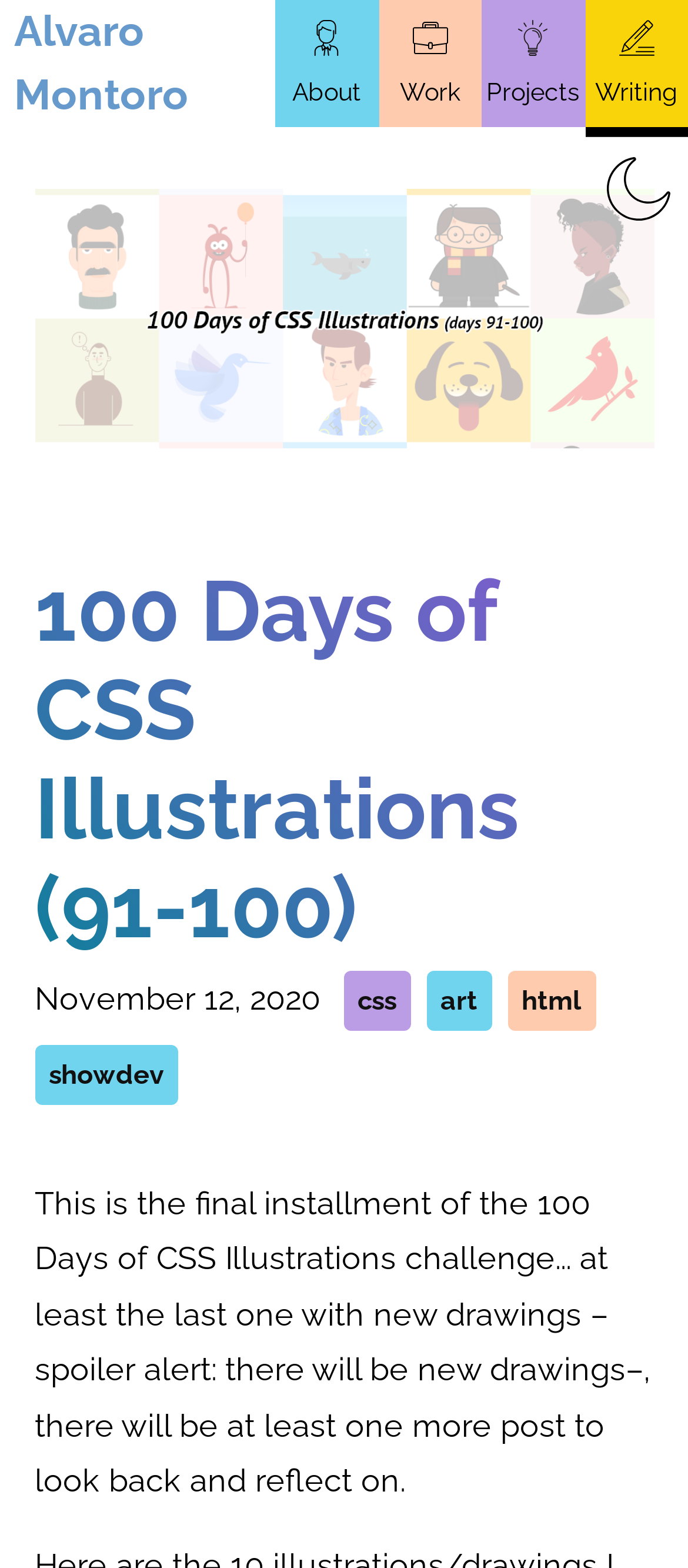Identify the bounding box coordinates for the UI element described by the following text: "Projects". Provide the coordinates as four float numbers between 0 and 1, in the format [left, top, right, bottom].

[0.7, 0.0, 0.85, 0.081]